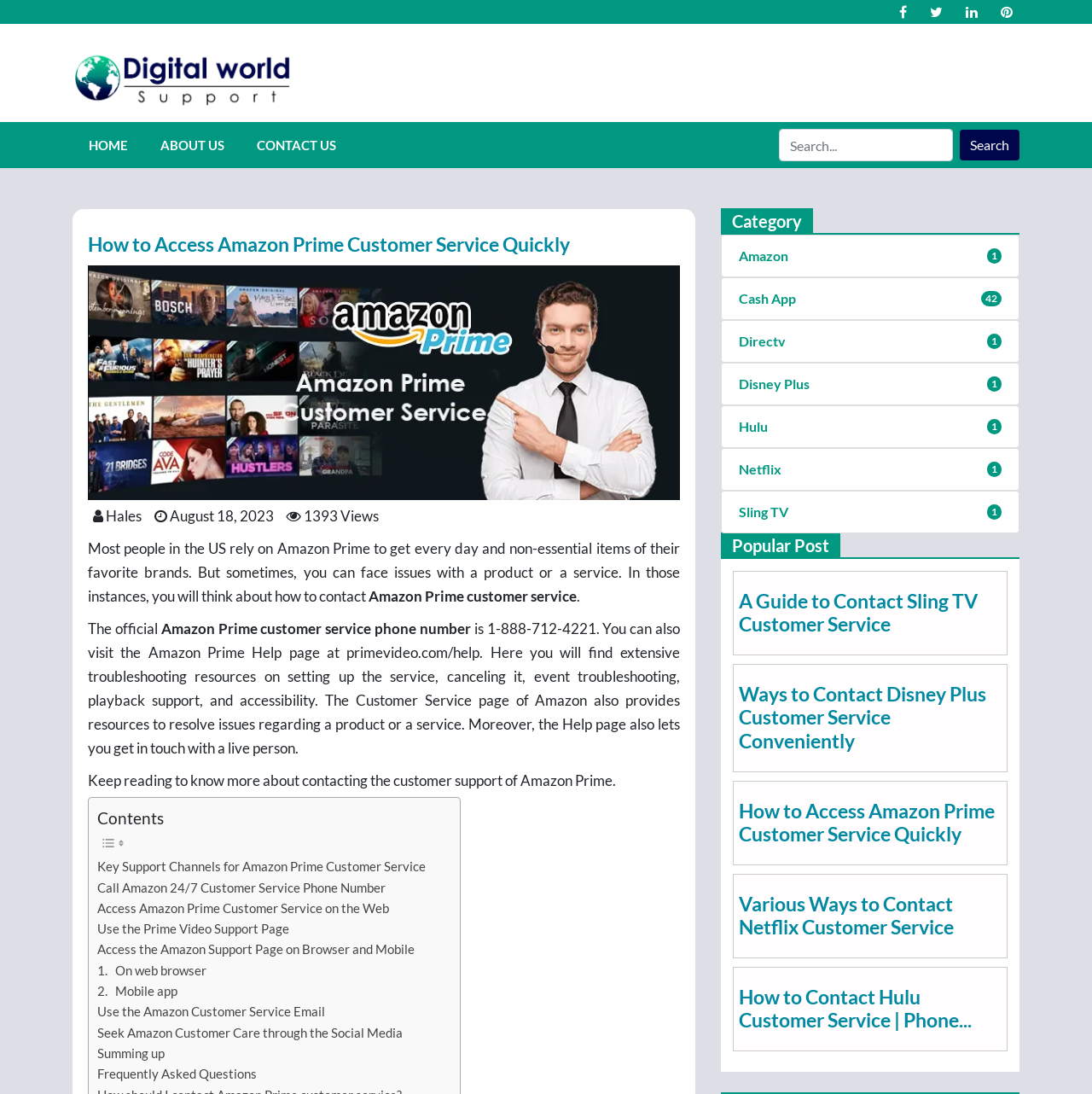Give a short answer to this question using one word or a phrase:
What is the purpose of the search box on the webpage?

To search the website